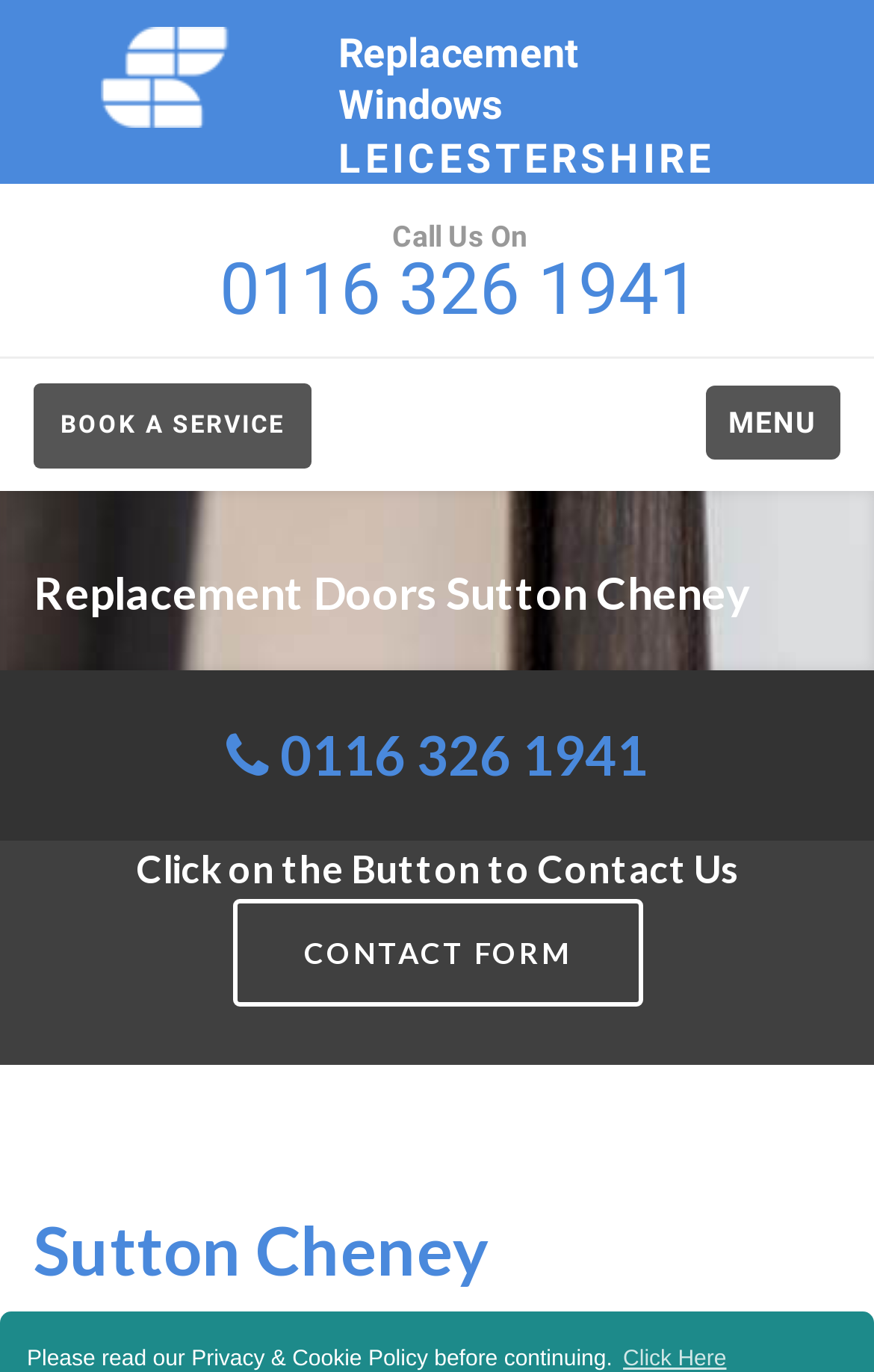Look at the image and give a detailed response to the following question: What is the phone number to call for a quality window company?

I found the phone number by looking at the heading element that contains a phone icon and the text '0116 326 1941'. This is likely the contact information for the window company.